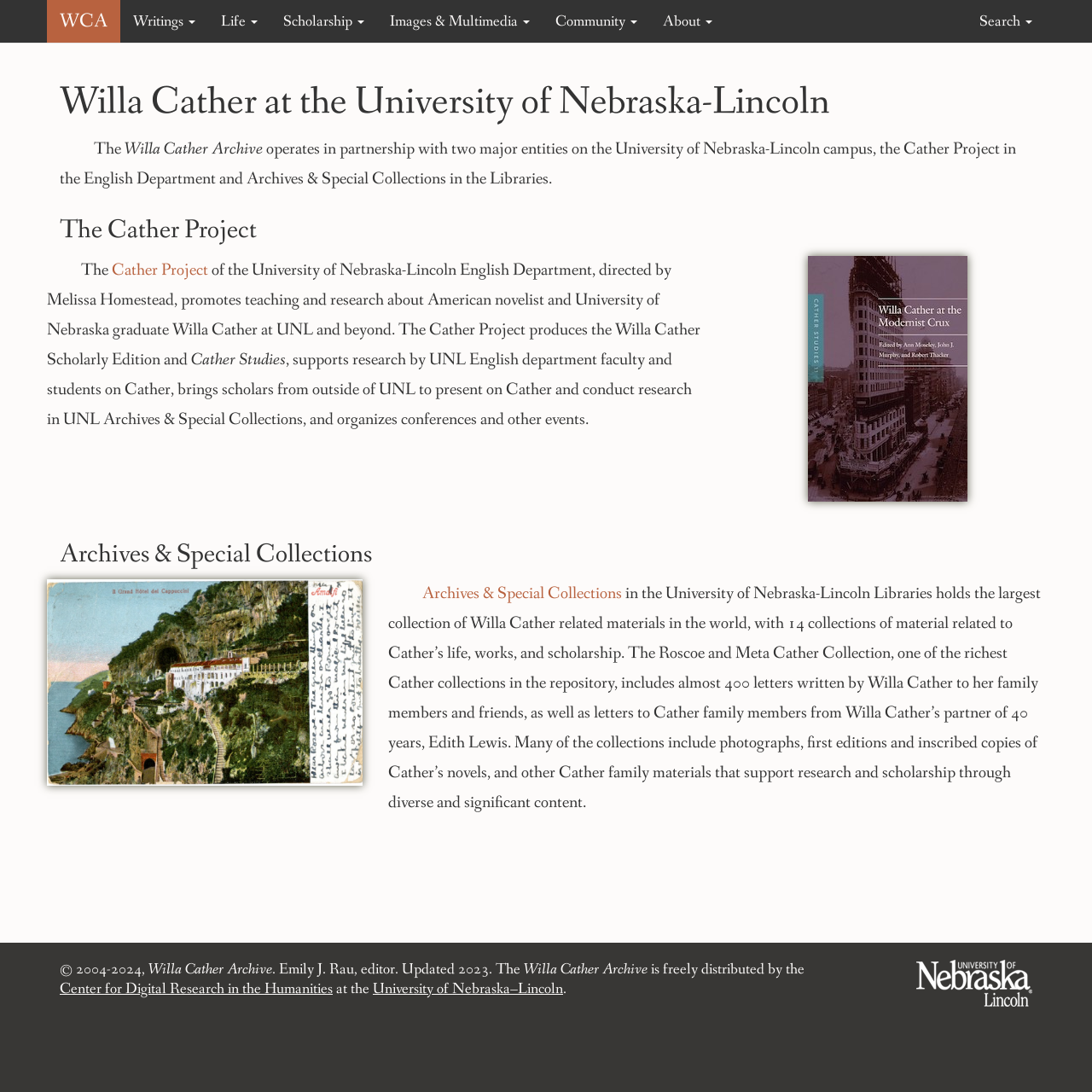Given the webpage screenshot and the description, determine the bounding box coordinates (top-left x, top-left y, bottom-right x, bottom-right y) that define the location of the UI element matching this description: Cather Project

[0.102, 0.237, 0.191, 0.258]